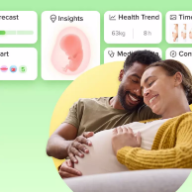What is the expectant mother cradling in the image?
Please provide a single word or phrase answer based on the image.

Her pregnant belly